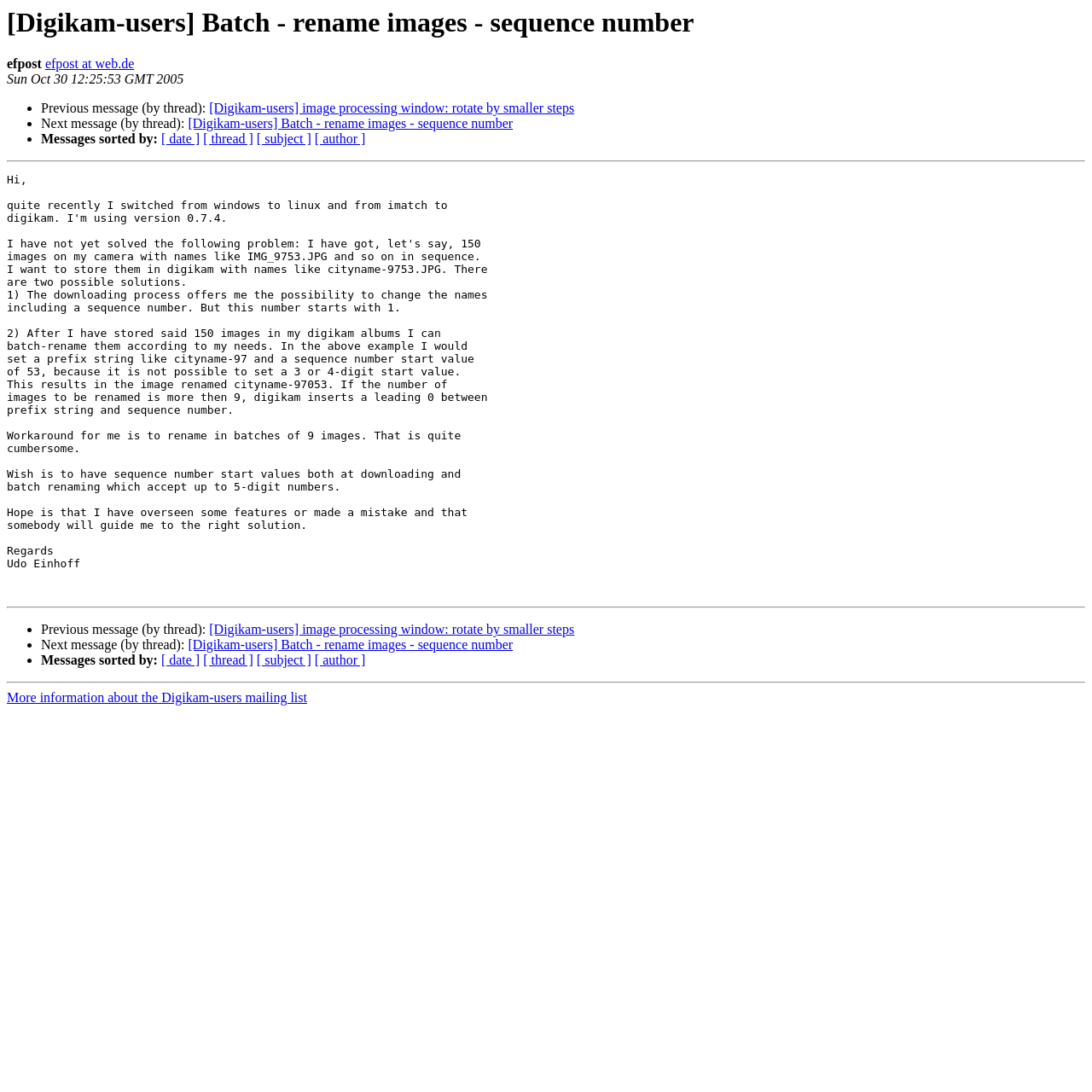Please study the image and answer the question comprehensively:
What is the sender's email address?

The sender's email address can be found in the top section of the webpage, next to the sender's name 'efpost'. It is a link that says 'efpost at web.de'.